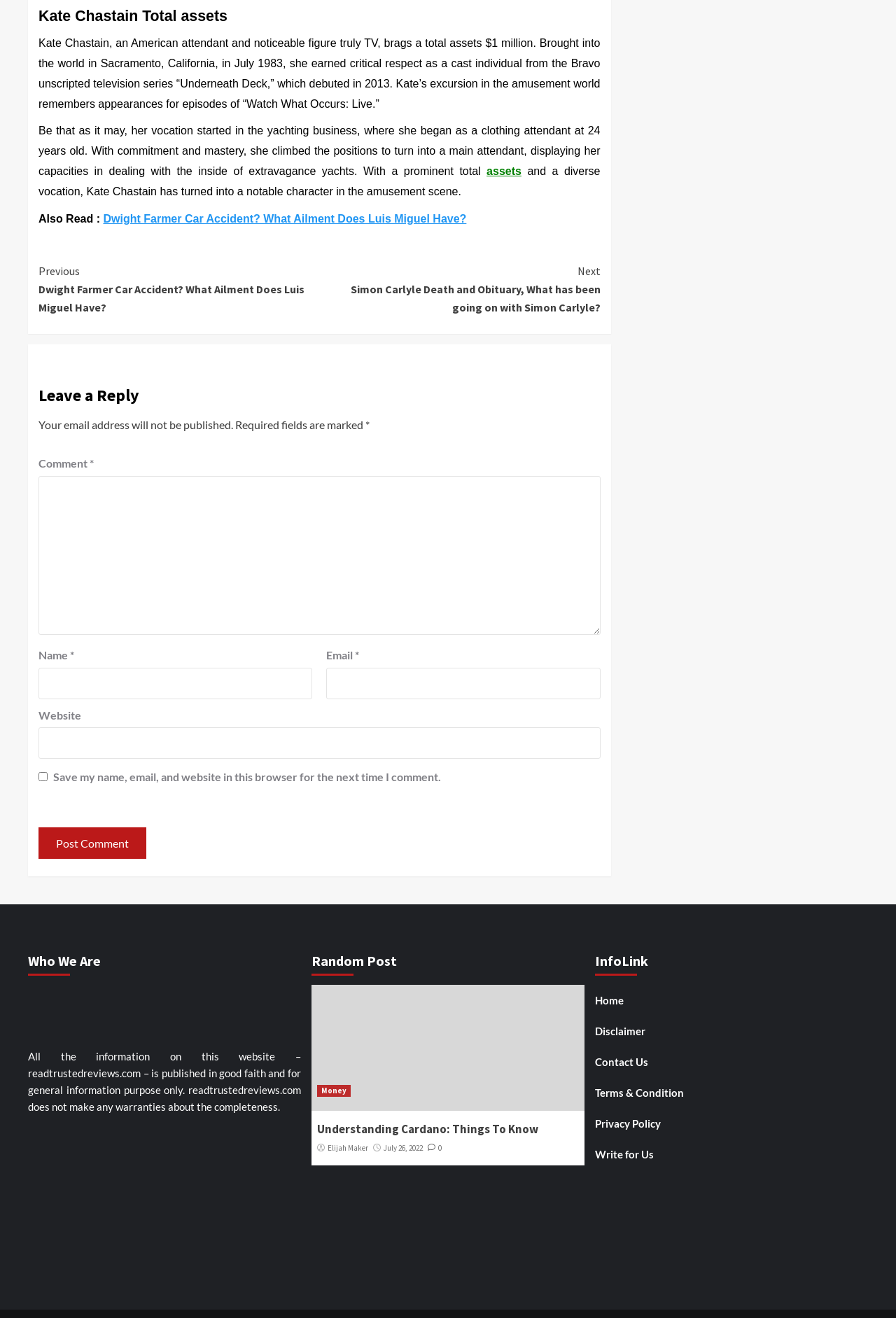Please answer the following question using a single word or phrase: 
What is the profession of Kate Chastain?

attendant